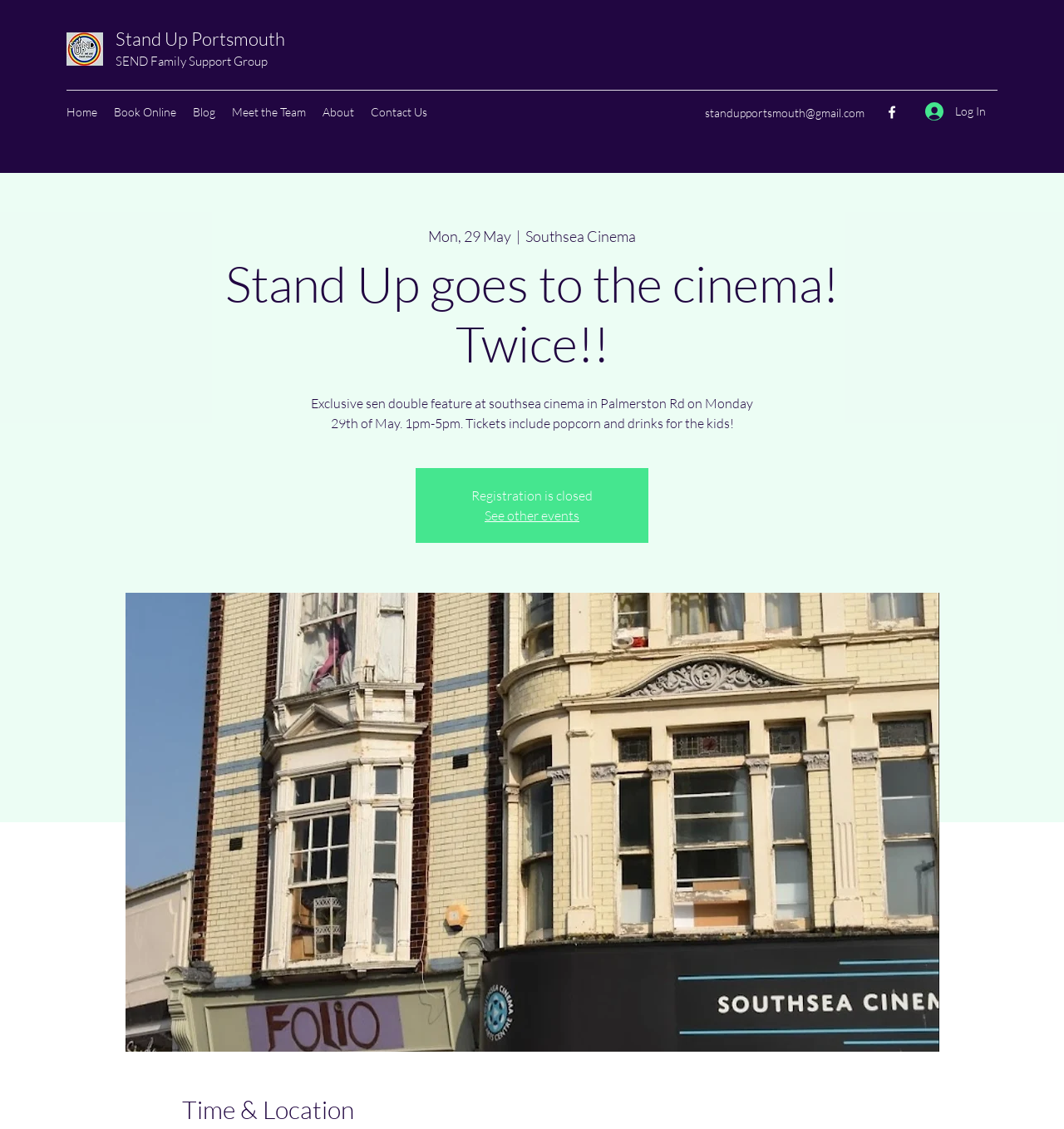Locate the bounding box coordinates of the element I should click to achieve the following instruction: "Contact Us".

[0.341, 0.088, 0.409, 0.11]